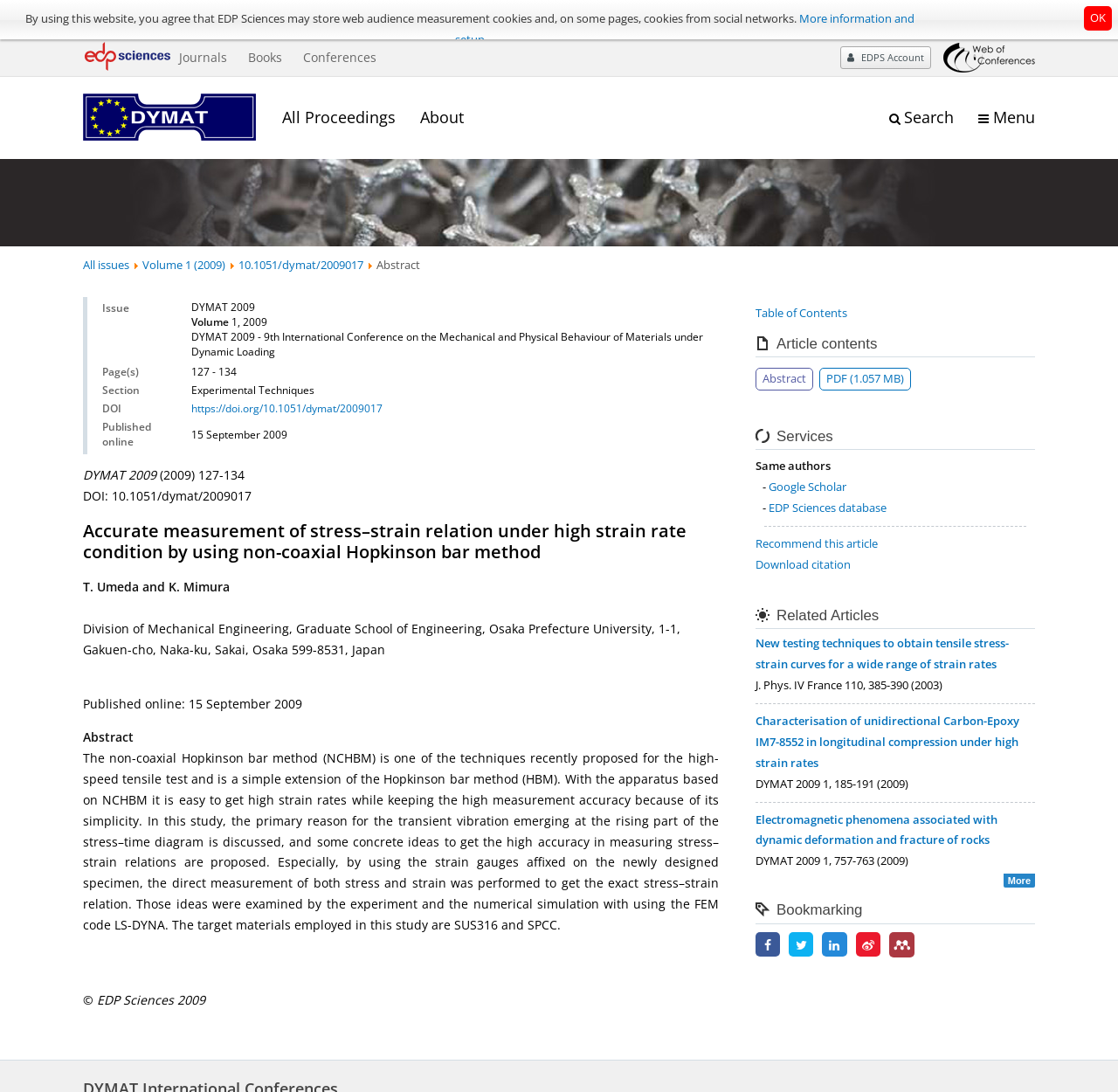Find the bounding box of the web element that fits this description: "title="Share on Sina Weibo"".

[0.765, 0.857, 0.787, 0.872]